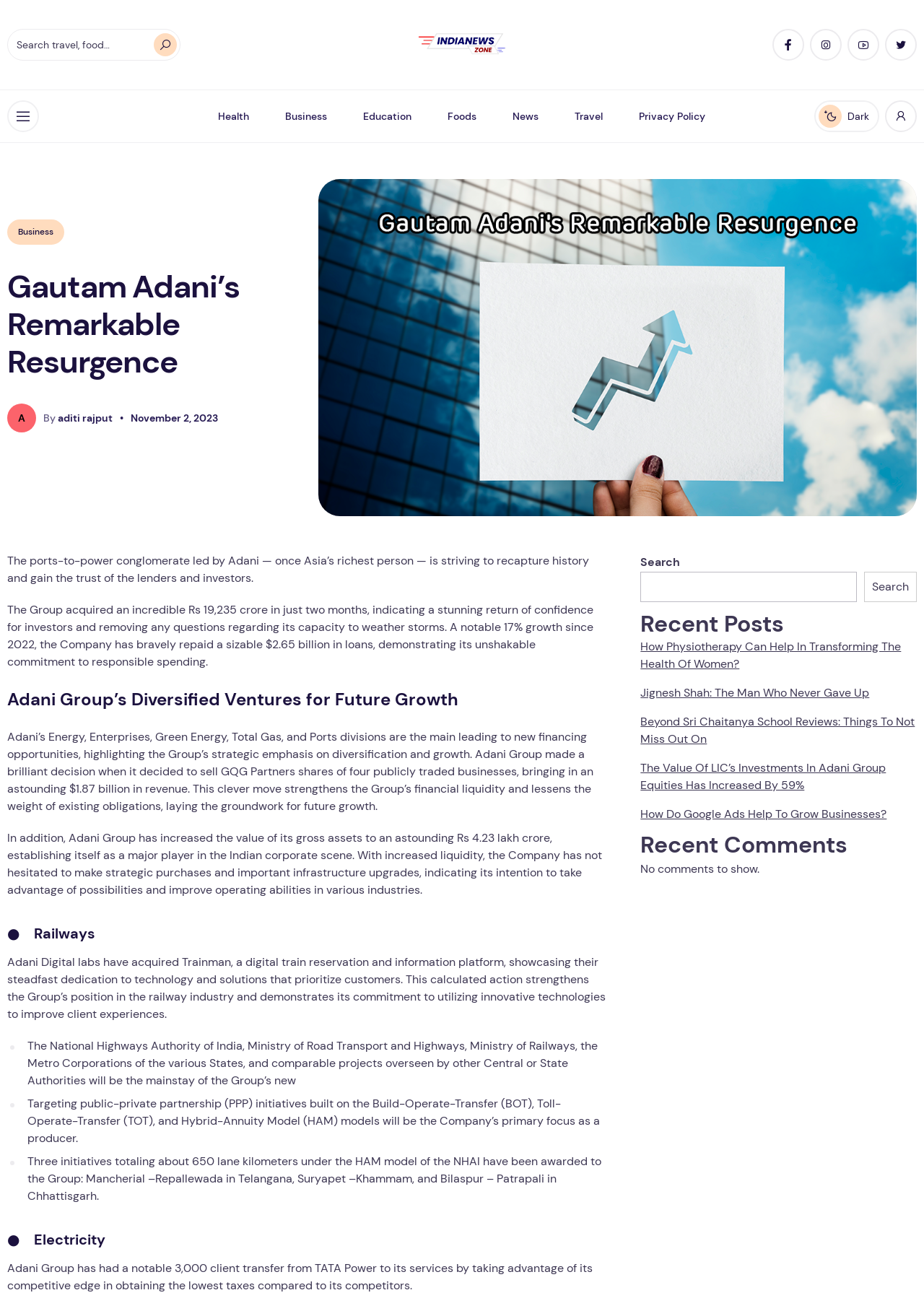What is the type of model mentioned in the article related to infrastructure projects?
Refer to the image and give a detailed answer to the query.

The article mentions that the Company’s primary focus as a producer will be targeting public-private partnership (PPP) initiatives built on the Build-Operate-Transfer (BOT), Toll-Operate-Transfer (TOT), and Hybrid-Annuity Model (HAM) models, indicating that one of the types of models mentioned is Build-Operate-Transfer.